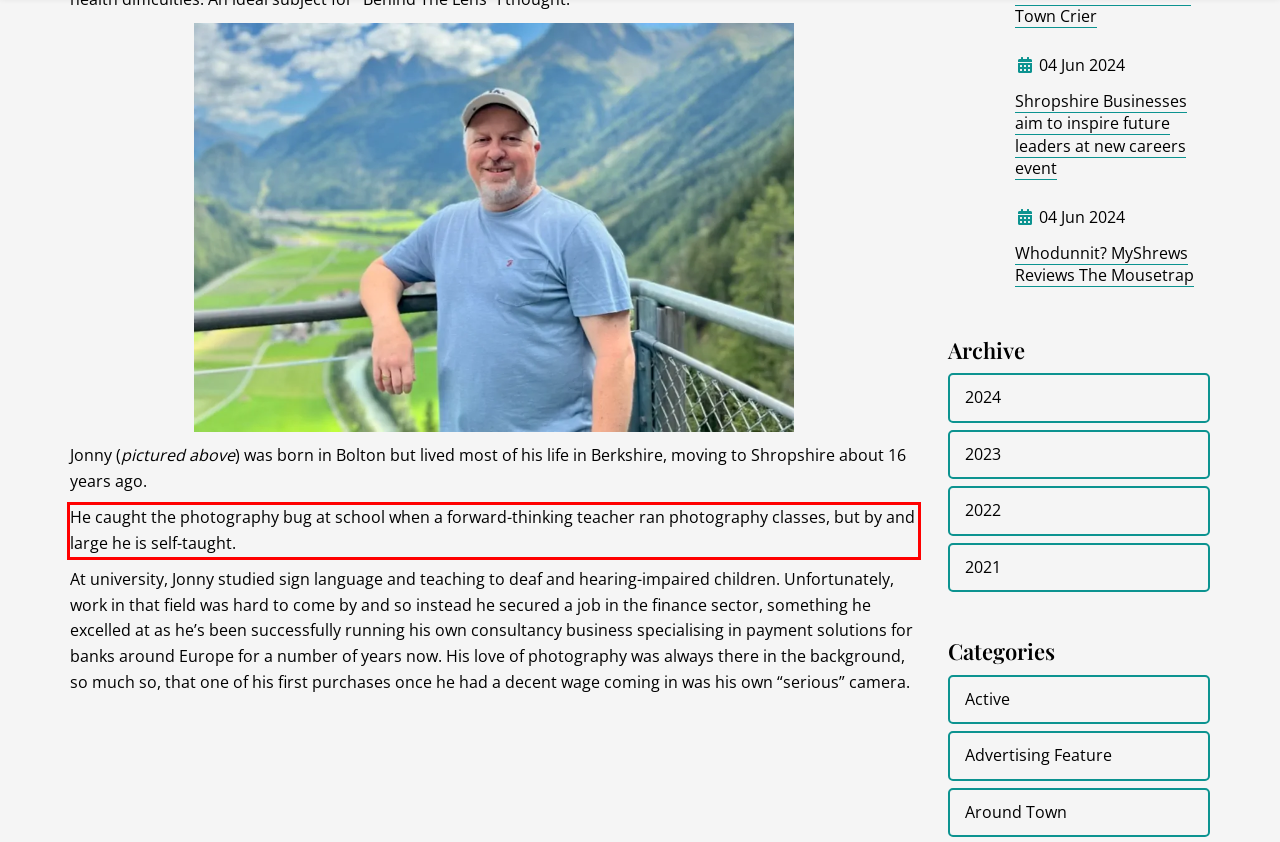You are provided with a screenshot of a webpage that includes a UI element enclosed in a red rectangle. Extract the text content inside this red rectangle.

He caught the photography bug at school when a forward-thinking teacher ran photography classes, but by and large he is self-taught.